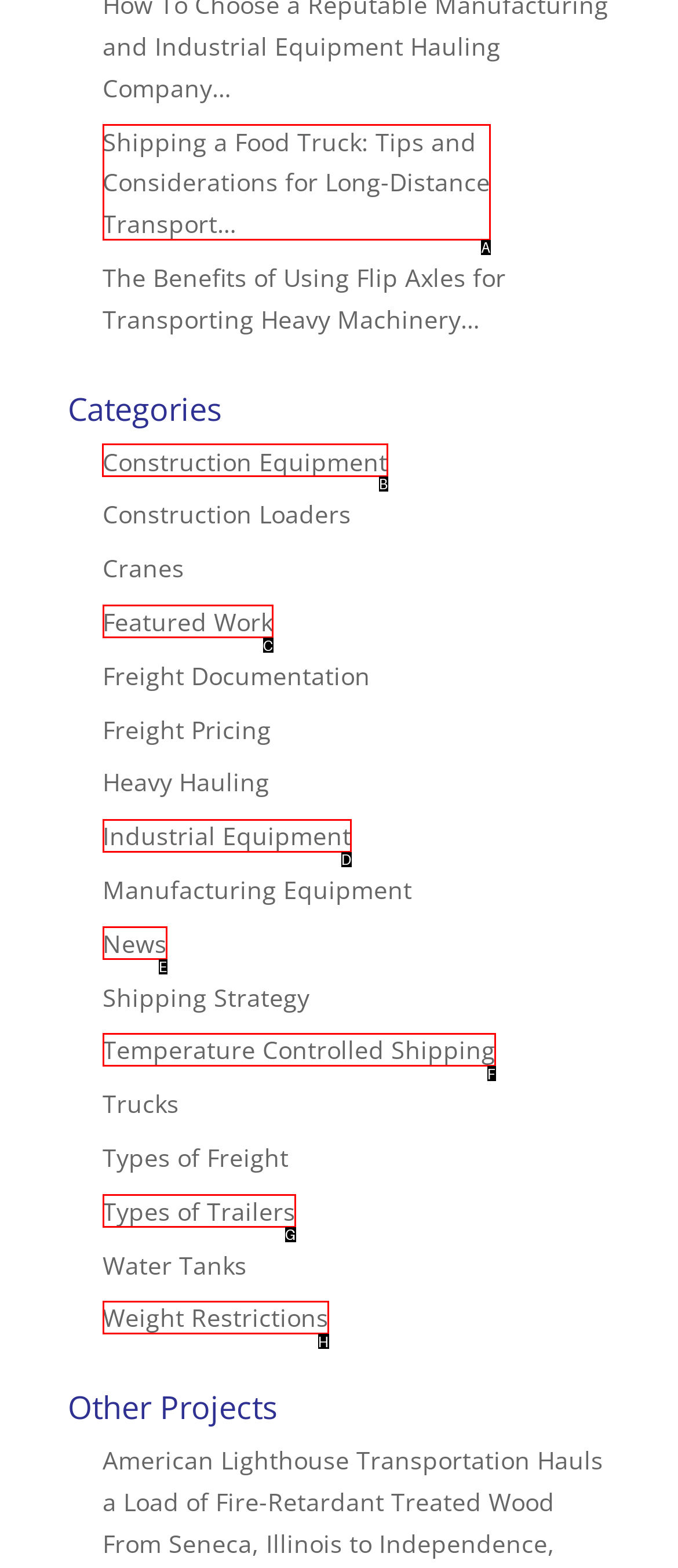Determine which UI element I need to click to achieve the following task: Explore construction equipment Provide your answer as the letter of the selected option.

B